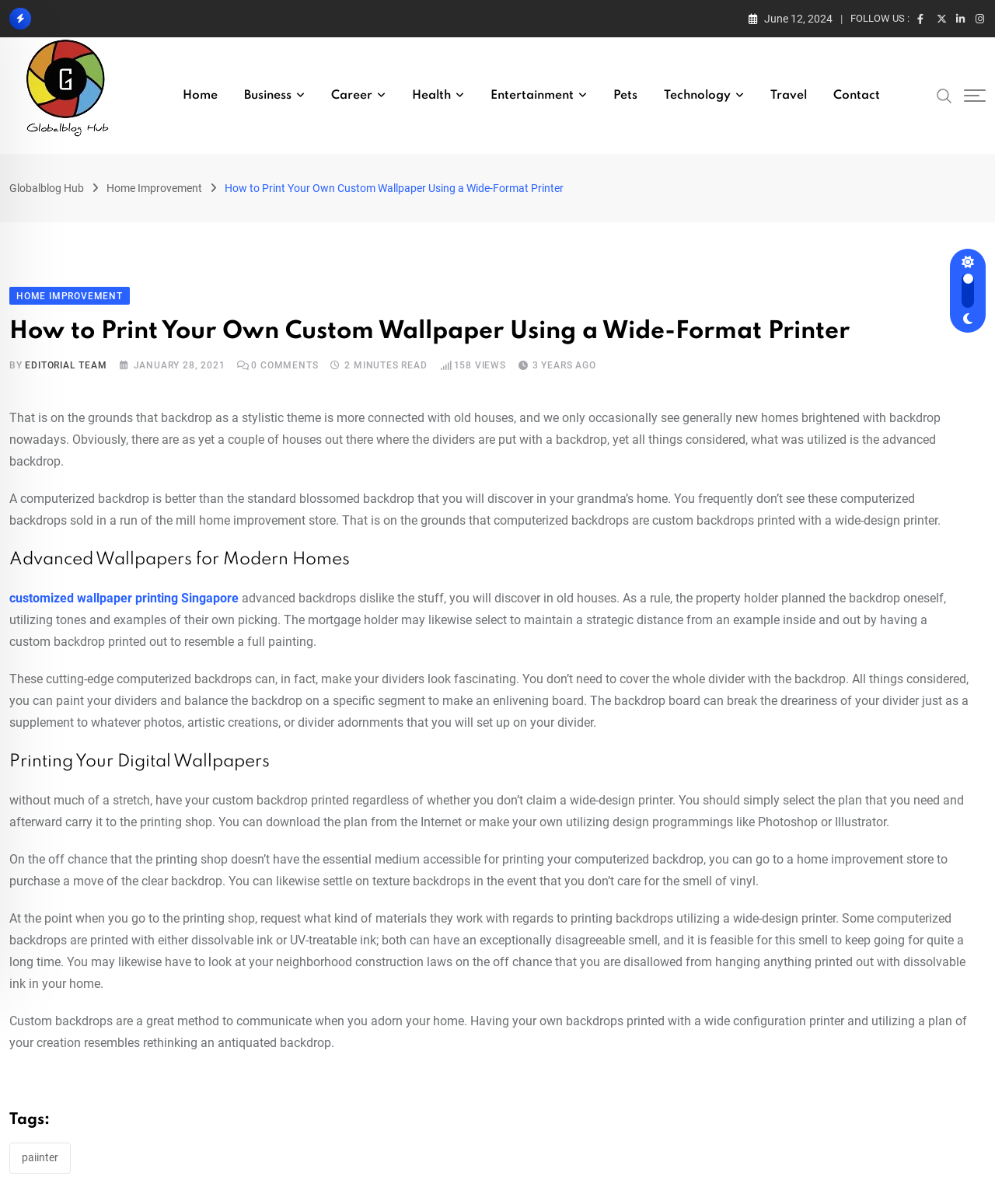Identify the bounding box of the HTML element described here: "customized wallpaper printing Singapore". Provide the coordinates as four float numbers between 0 and 1: [left, top, right, bottom].

[0.009, 0.491, 0.24, 0.503]